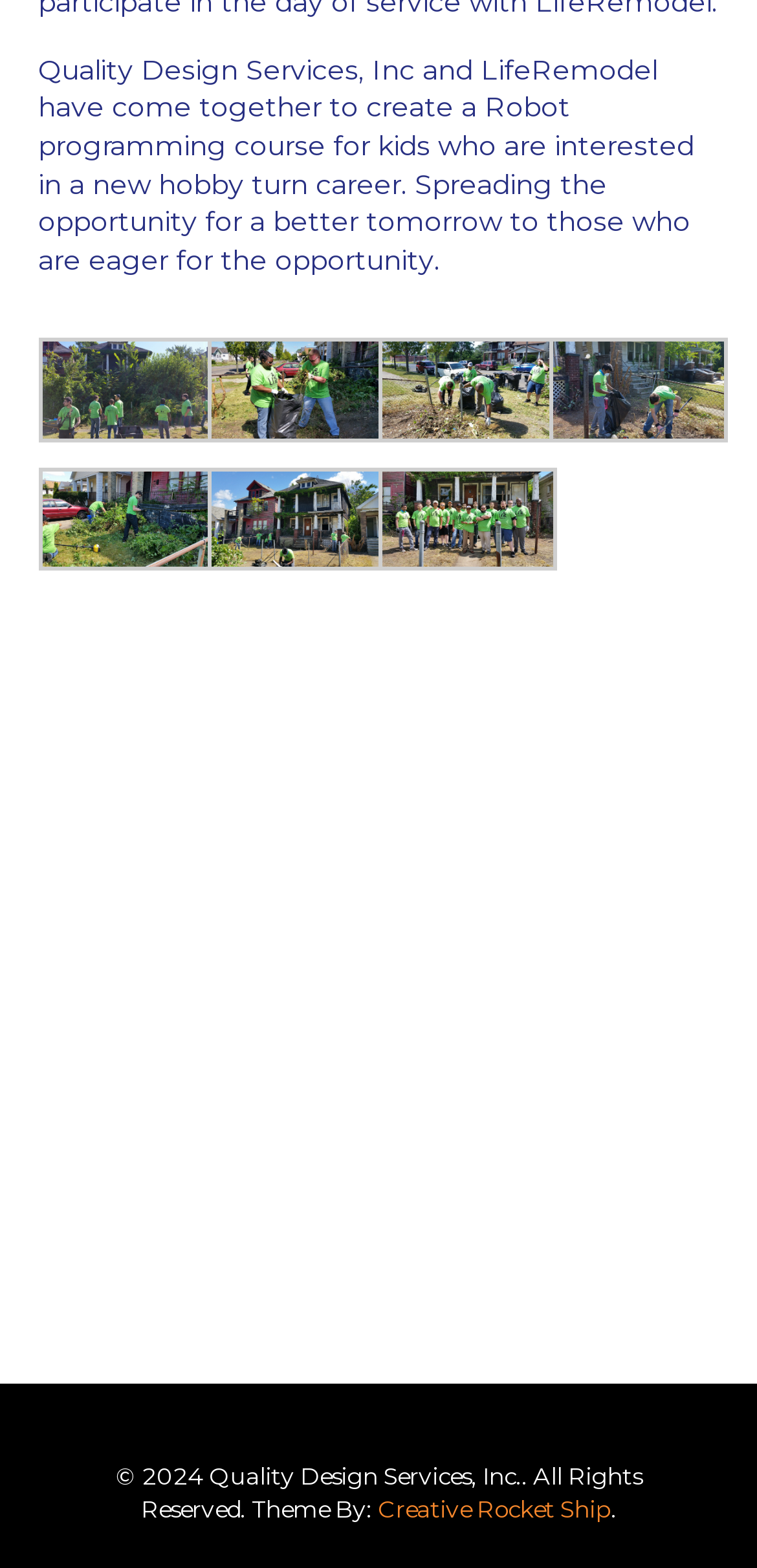Determine the bounding box for the described HTML element: "Creative Rocket Ship". Ensure the coordinates are four float numbers between 0 and 1 in the format [left, top, right, bottom].

[0.499, 0.953, 0.806, 0.971]